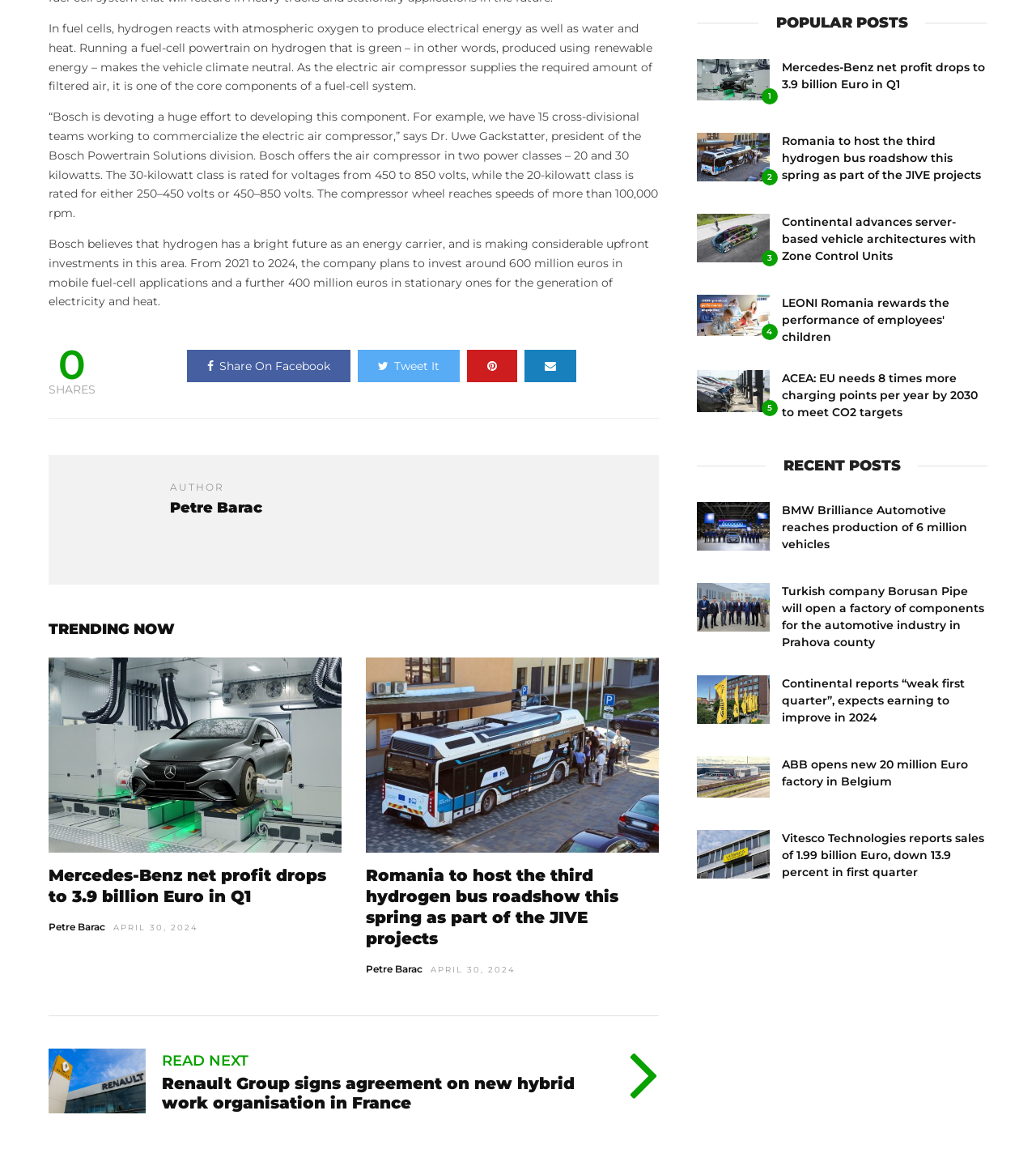Given the element description title="Share On Pinterest", predict the bounding box coordinates for the UI element in the webpage screenshot. The format should be (top-left x, top-left y, bottom-right x, bottom-right y), and the values should be between 0 and 1.

[0.45, 0.305, 0.499, 0.333]